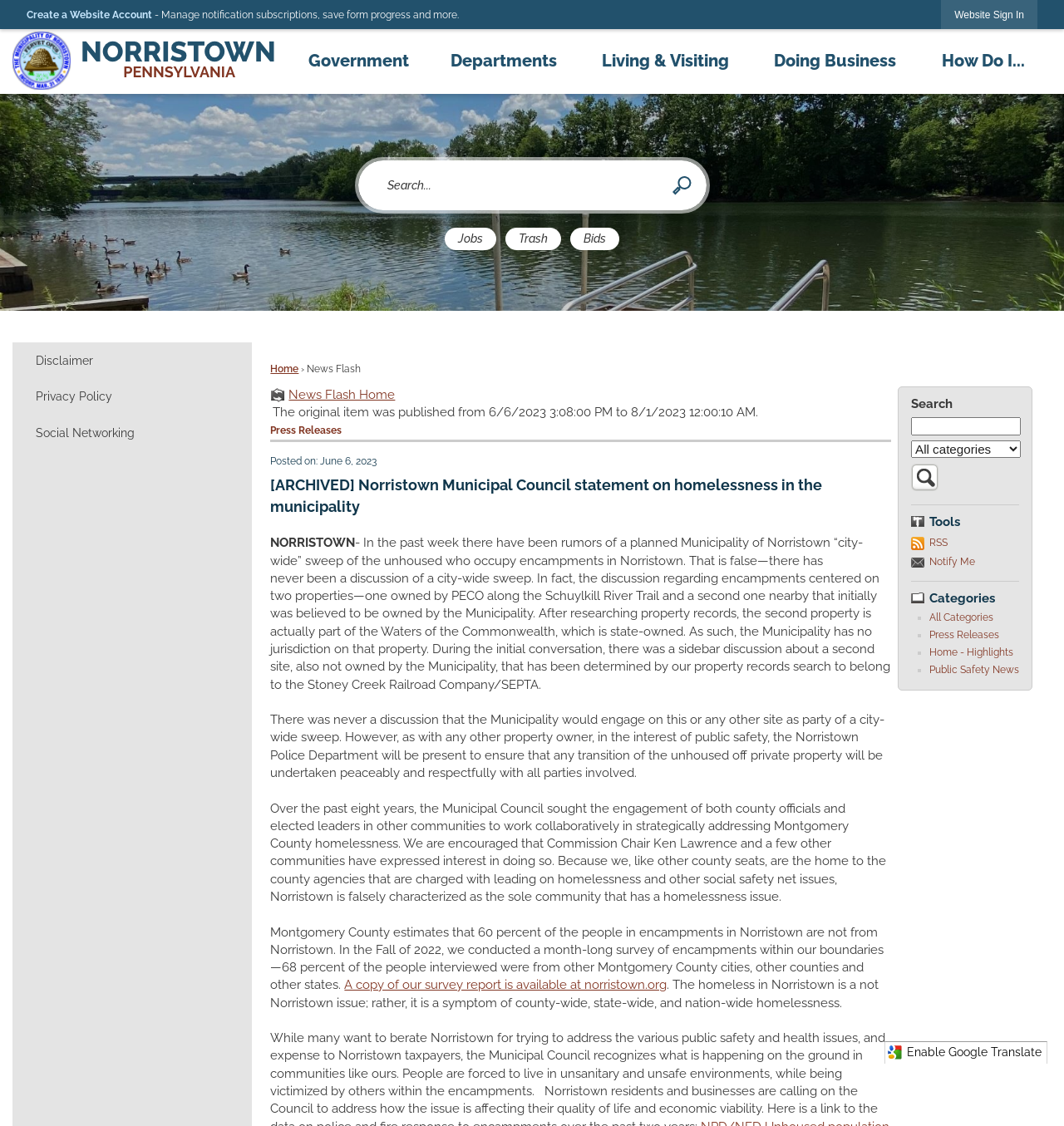Give a short answer to this question using one word or a phrase:
What is the name of the municipality?

Norristown